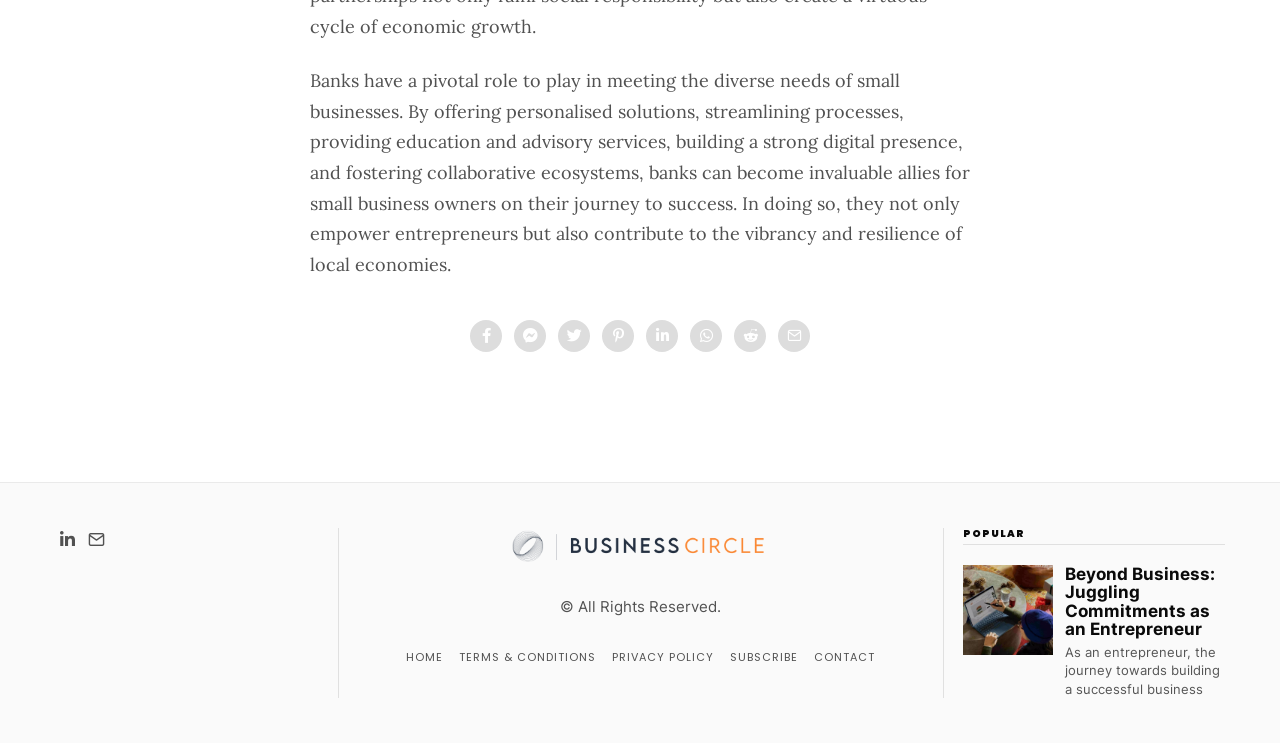Please pinpoint the bounding box coordinates for the region I should click to adhere to this instruction: "View the popular section".

[0.752, 0.711, 0.957, 0.734]